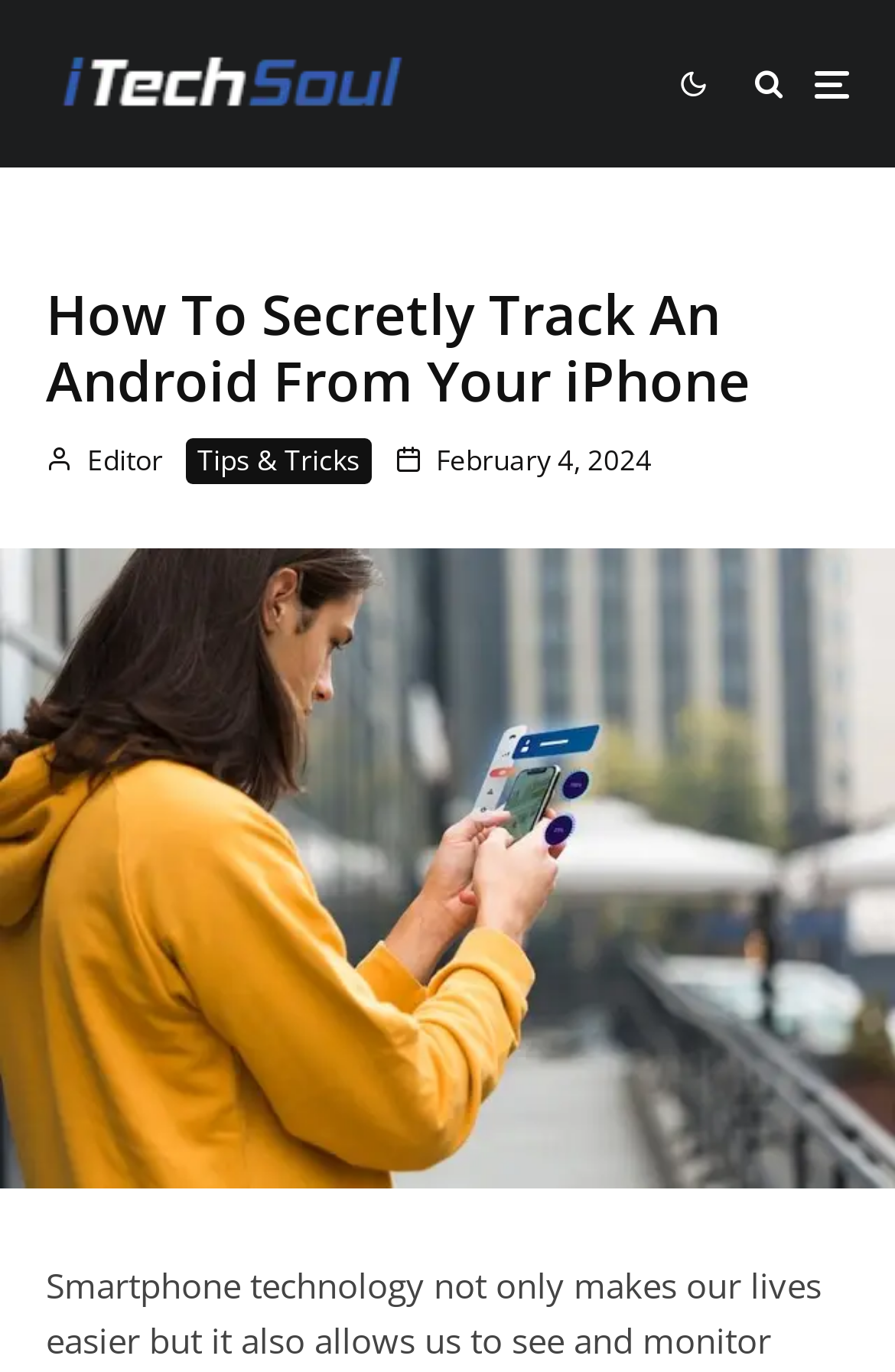Write a detailed summary of the webpage, including text, images, and layout.

The webpage is about secretly tracking an Android phone from an iPhone. At the top left, there is a link with no text, followed by a link with two icons, and then another link with a single icon. To the right of these links, there is a fourth link with no text. 

Below these links, the main heading "How To Secretly Track An Android From Your iPhone" is prominently displayed, taking up most of the width. Underneath the heading, there are three elements aligned horizontally: a link labeled "Editor" on the left, a link labeled "Tips & Tricks" in the middle, and a time element on the right, which displays the date "February 4, 2024".